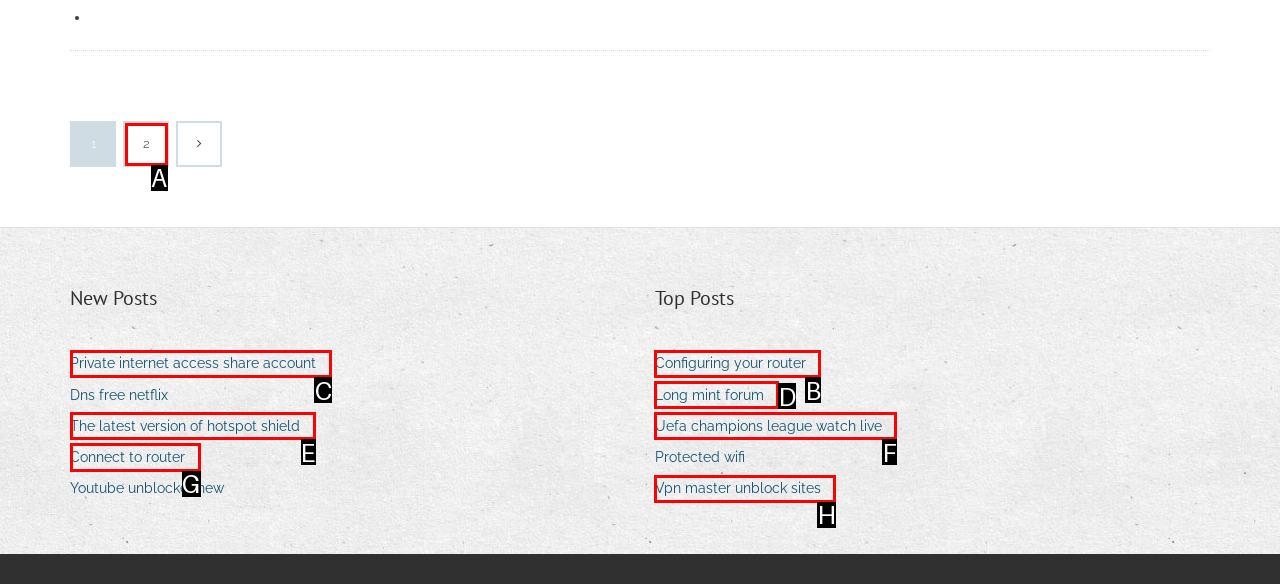Select the correct UI element to click for this task: Read about private internet access share account.
Answer using the letter from the provided options.

C